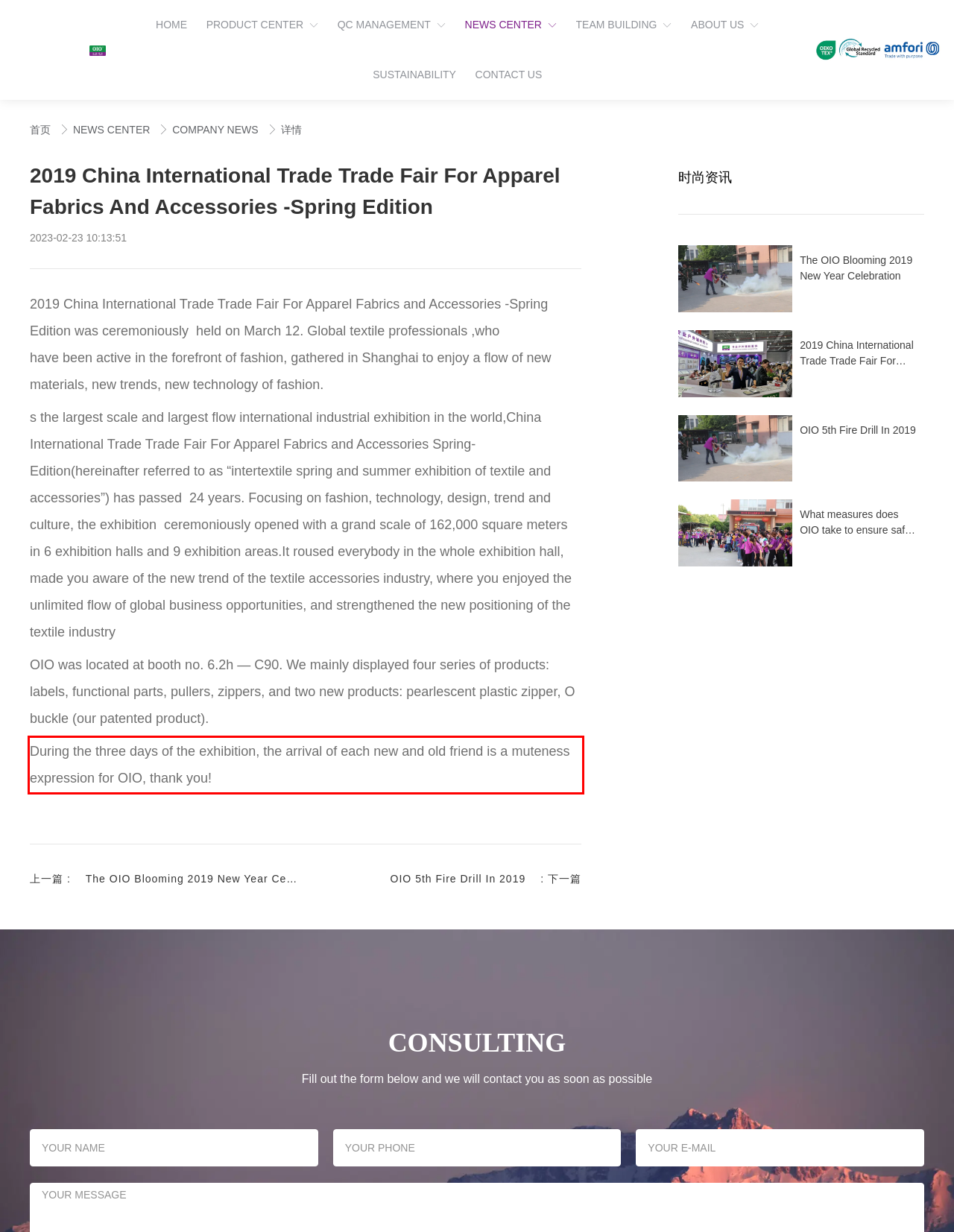Please analyze the provided webpage screenshot and perform OCR to extract the text content from the red rectangle bounding box.

During the three days of the exhibition, the arrival of each new and old friend is a muteness expression for OIO, thank you!